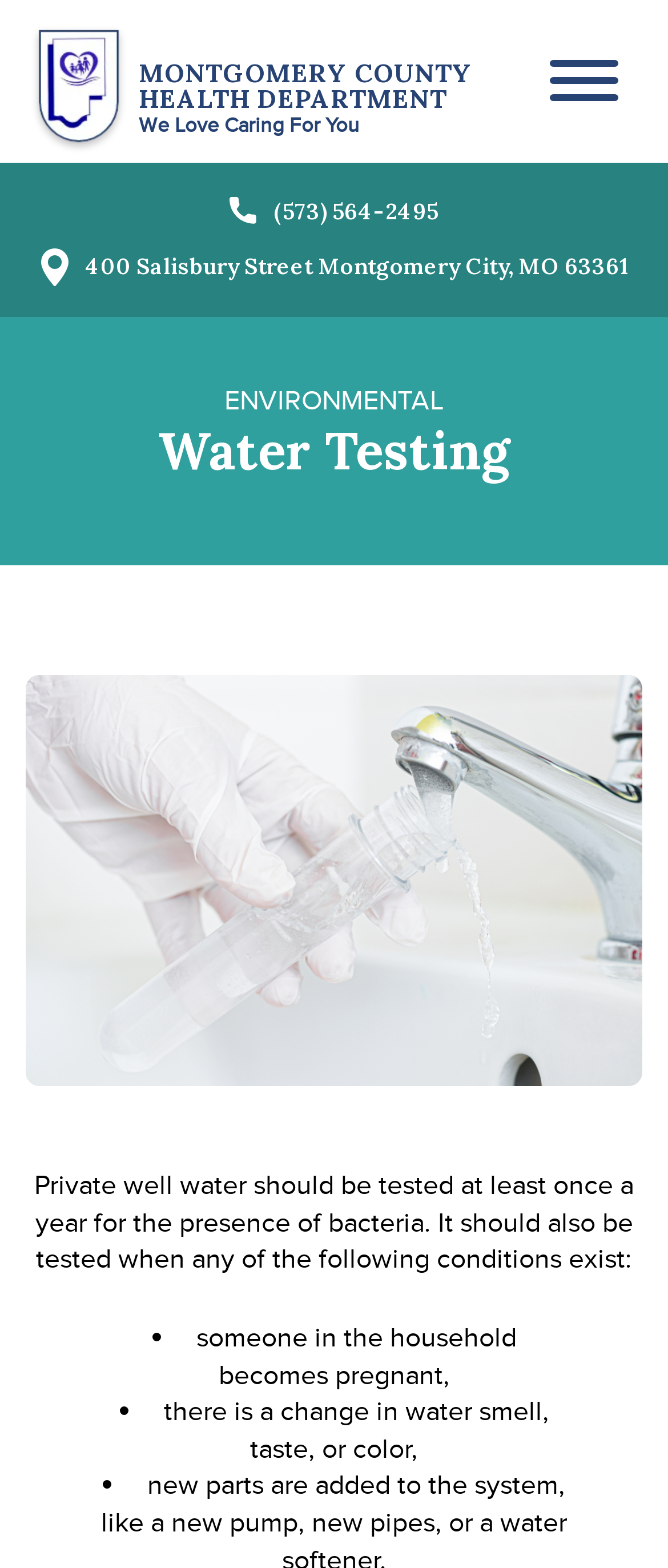Determine the bounding box coordinates for the HTML element mentioned in the following description: "Toggle navigation". The coordinates should be a list of four floats ranging from 0 to 1, represented as [left, top, right, bottom].

[0.79, 0.033, 0.959, 0.07]